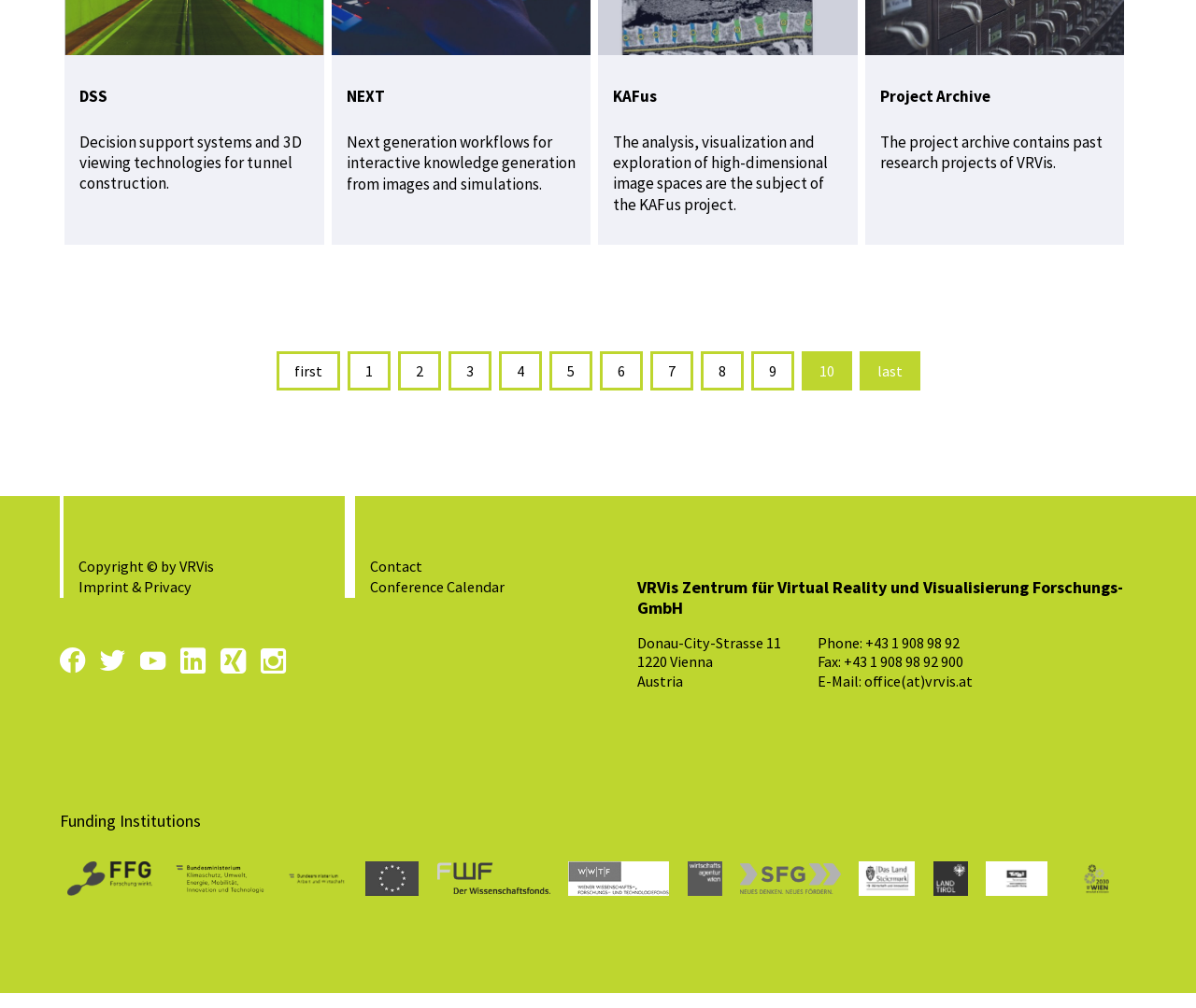Please identify the bounding box coordinates of the area that needs to be clicked to fulfill the following instruction: "View the 'Funding Institutions' section."

[0.05, 0.819, 0.95, 0.84]